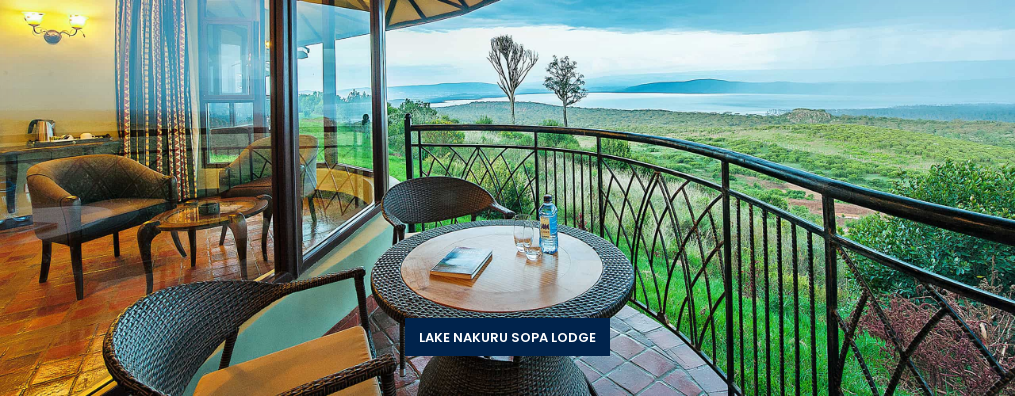Answer the question using only a single word or phrase: 
What is the lodge's architecture designed to emphasize?

Connection to majestic vistas